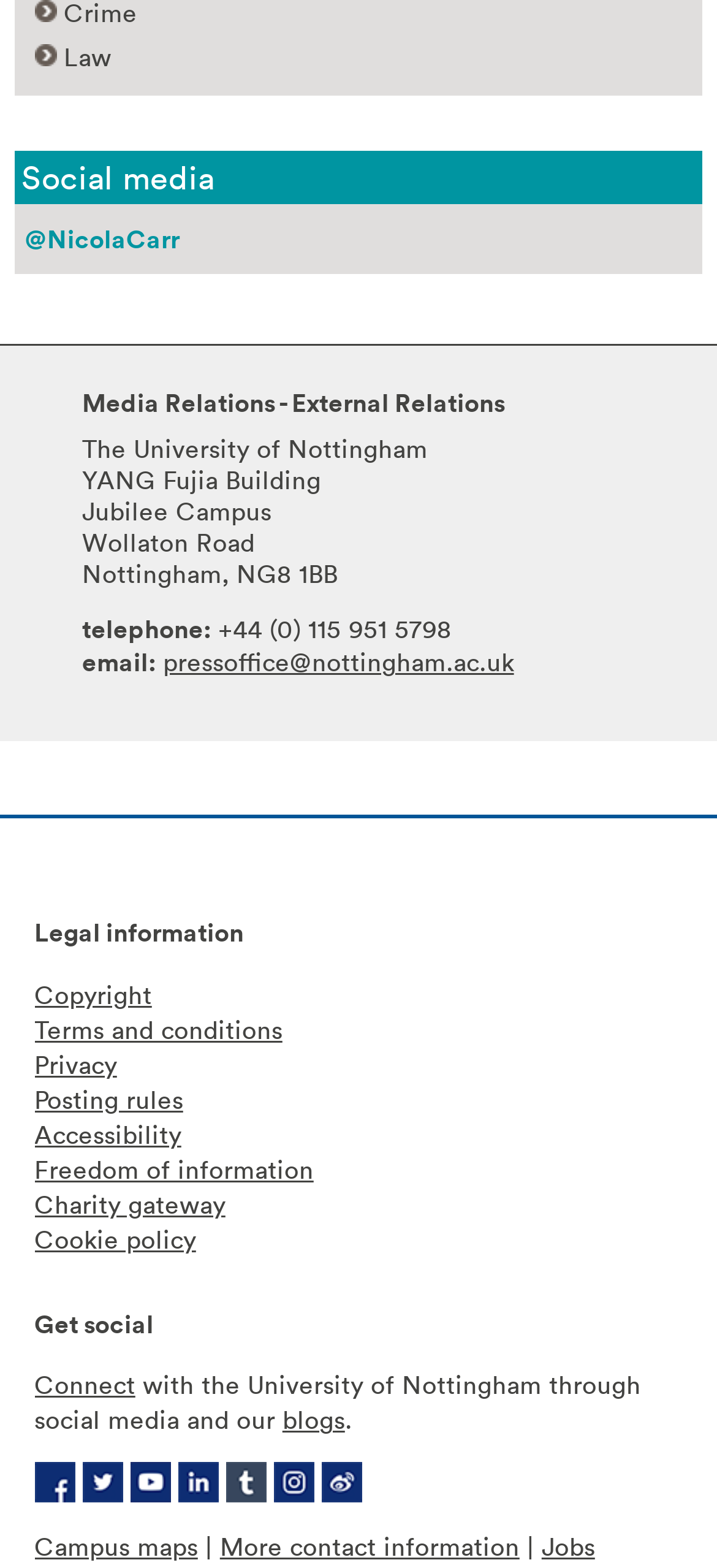Please identify the bounding box coordinates of the element that needs to be clicked to perform the following instruction: "Send an email to 'pressoffice@nottingham.ac.uk'".

[0.227, 0.411, 0.717, 0.433]